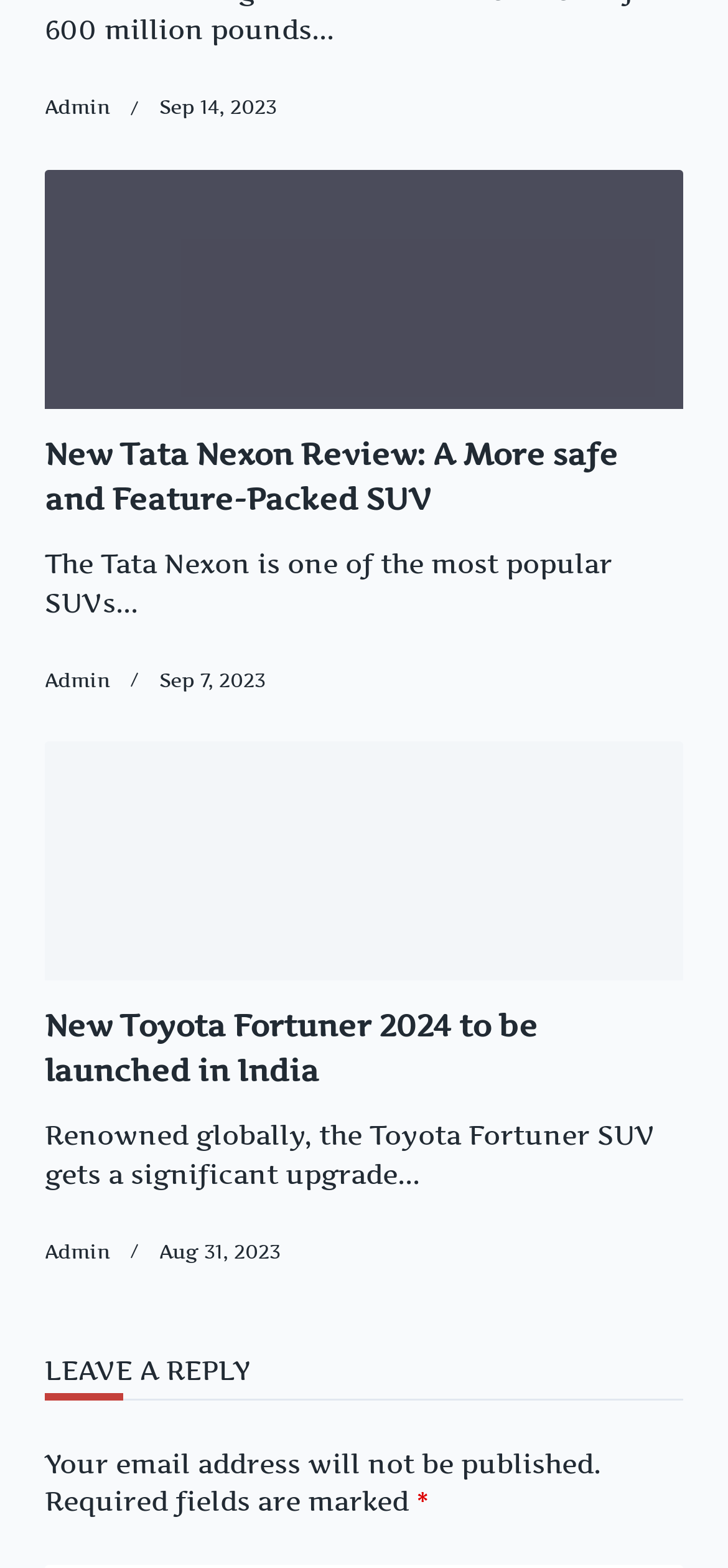Please locate the bounding box coordinates of the region I need to click to follow this instruction: "View the Toyota Fortuner 2024 Render image".

[0.062, 0.473, 0.938, 0.625]